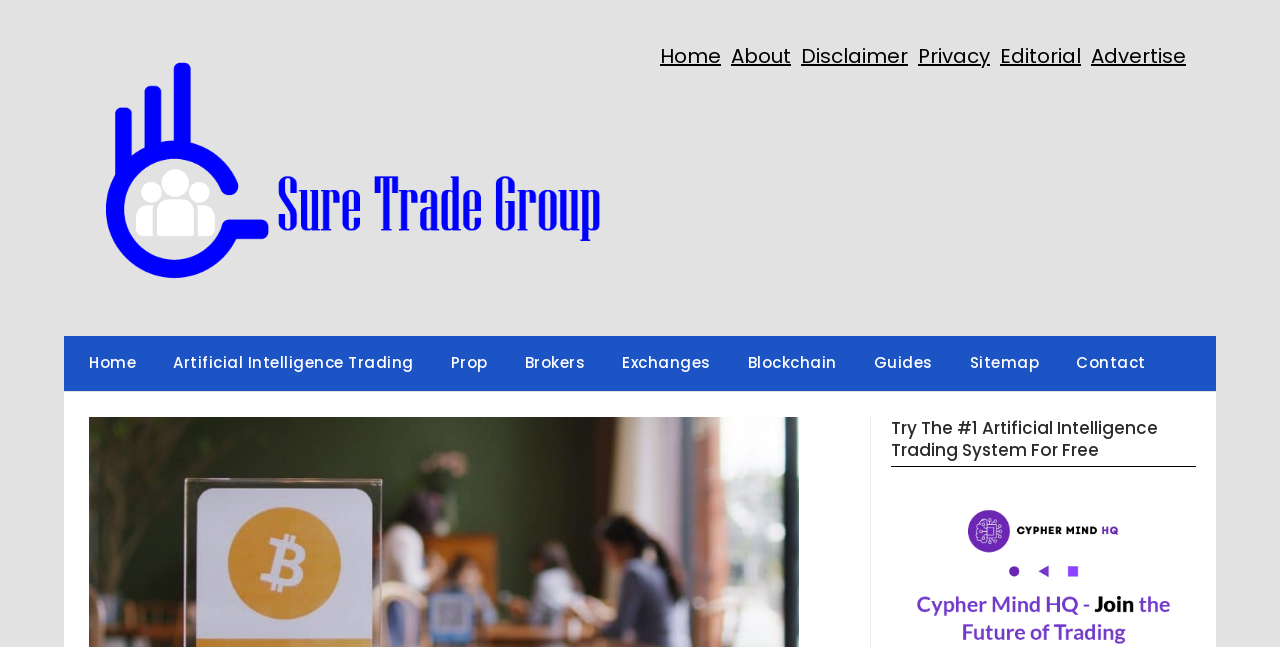Kindly determine the bounding box coordinates of the area that needs to be clicked to fulfill this instruction: "explore the Blockchain section".

[0.571, 0.52, 0.666, 0.604]